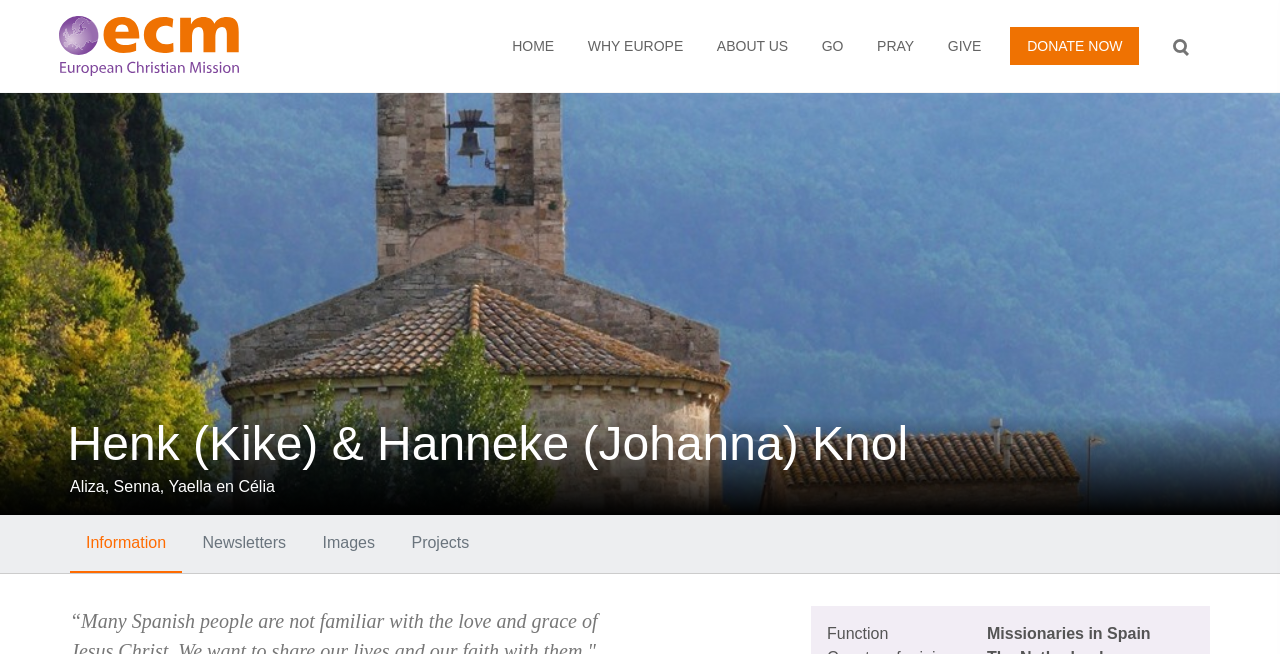Locate and provide the bounding box coordinates for the HTML element that matches this description: "Jump to the content".

[0.02, 0.075, 0.061, 0.211]